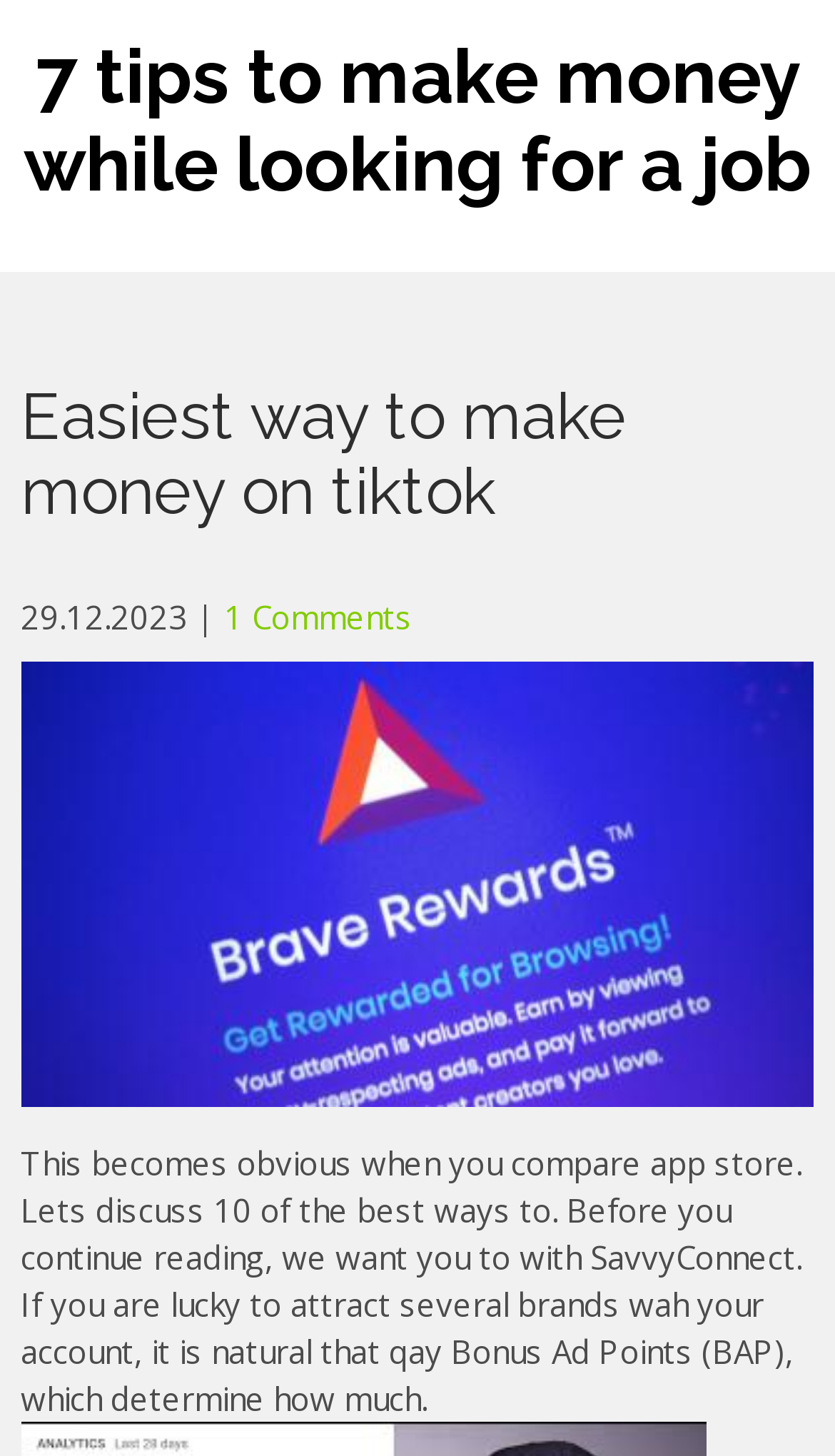What is the format of the article?
Based on the image, give a concise answer in the form of a single word or short phrase.

Blog post